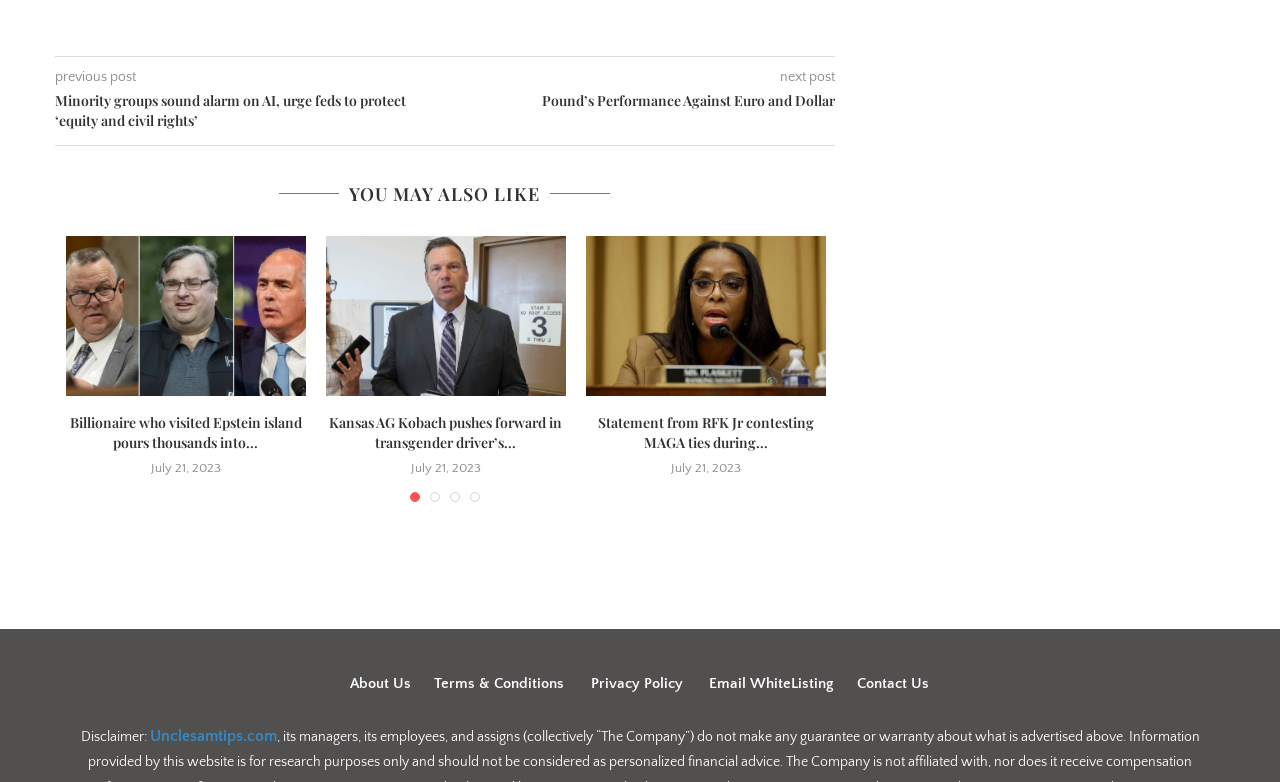How many articles are listed on the webpage?
Please use the image to provide a one-word or short phrase answer.

5